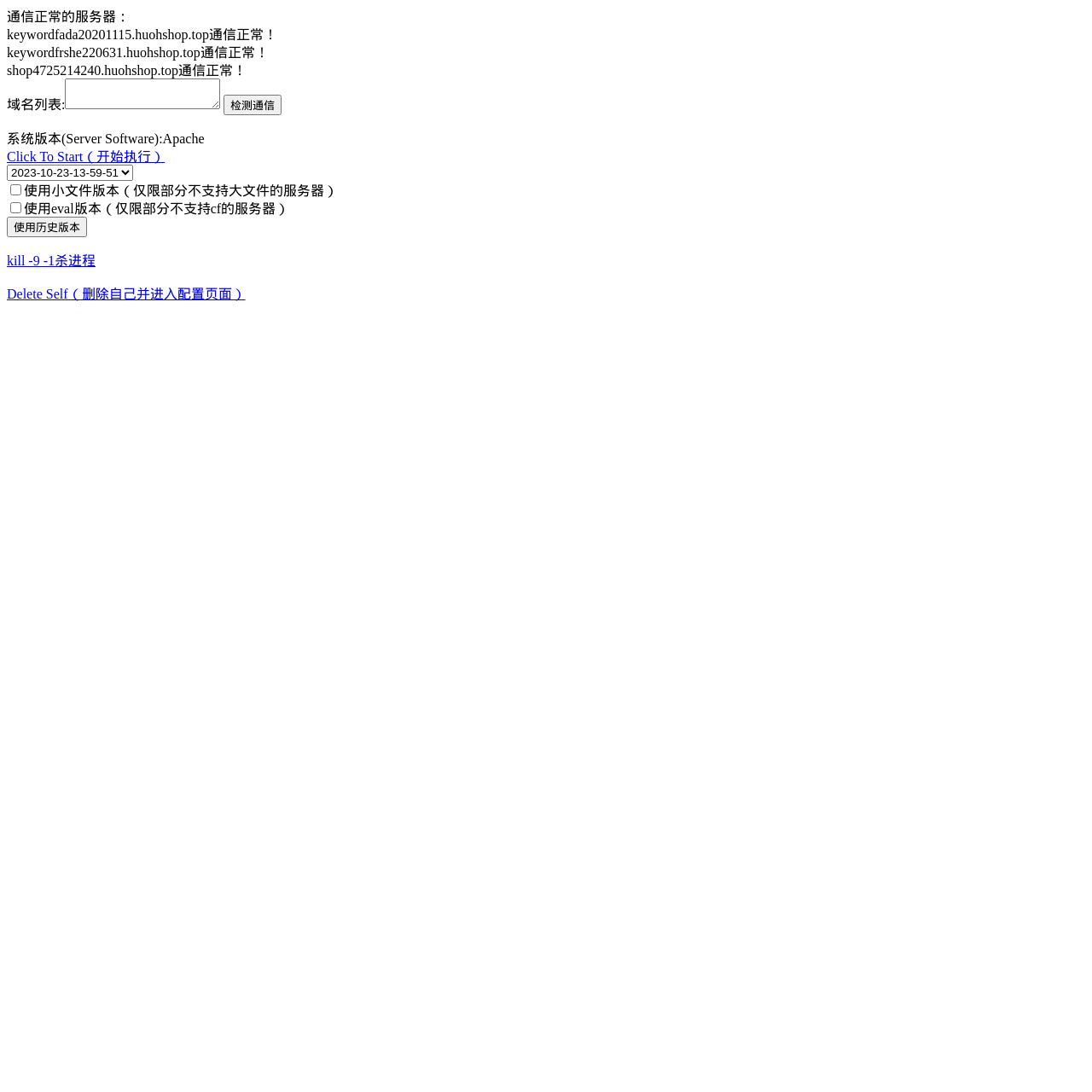What is the purpose of the '检测通信' button?
Answer the question with as much detail as you can, using the image as a reference.

Based on the context of the webpage, I inferred that the '检测通信' button is used to detect or test the communication of the listed servers.